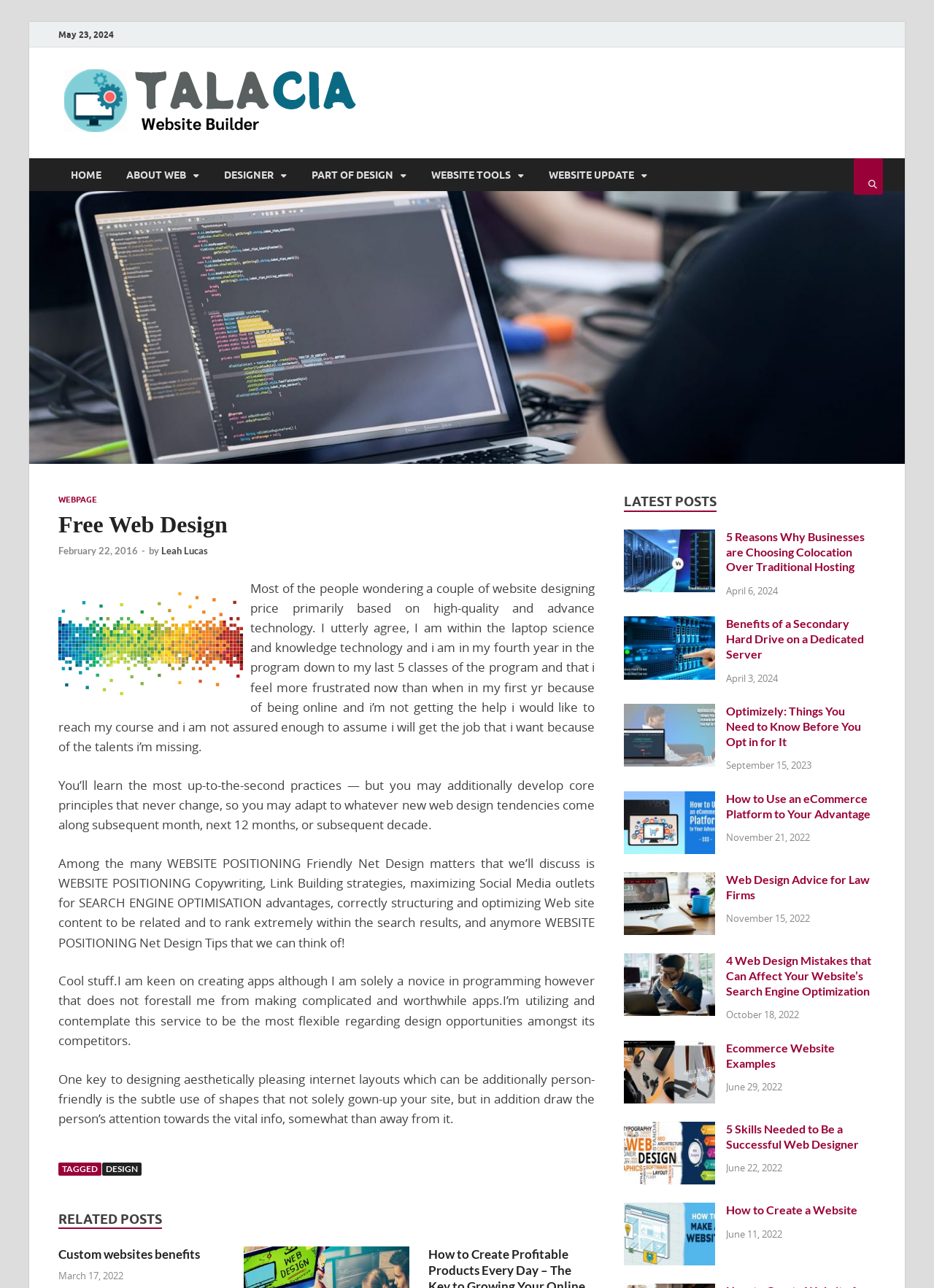Identify the bounding box coordinates of the specific part of the webpage to click to complete this instruction: "open primary menu".

None